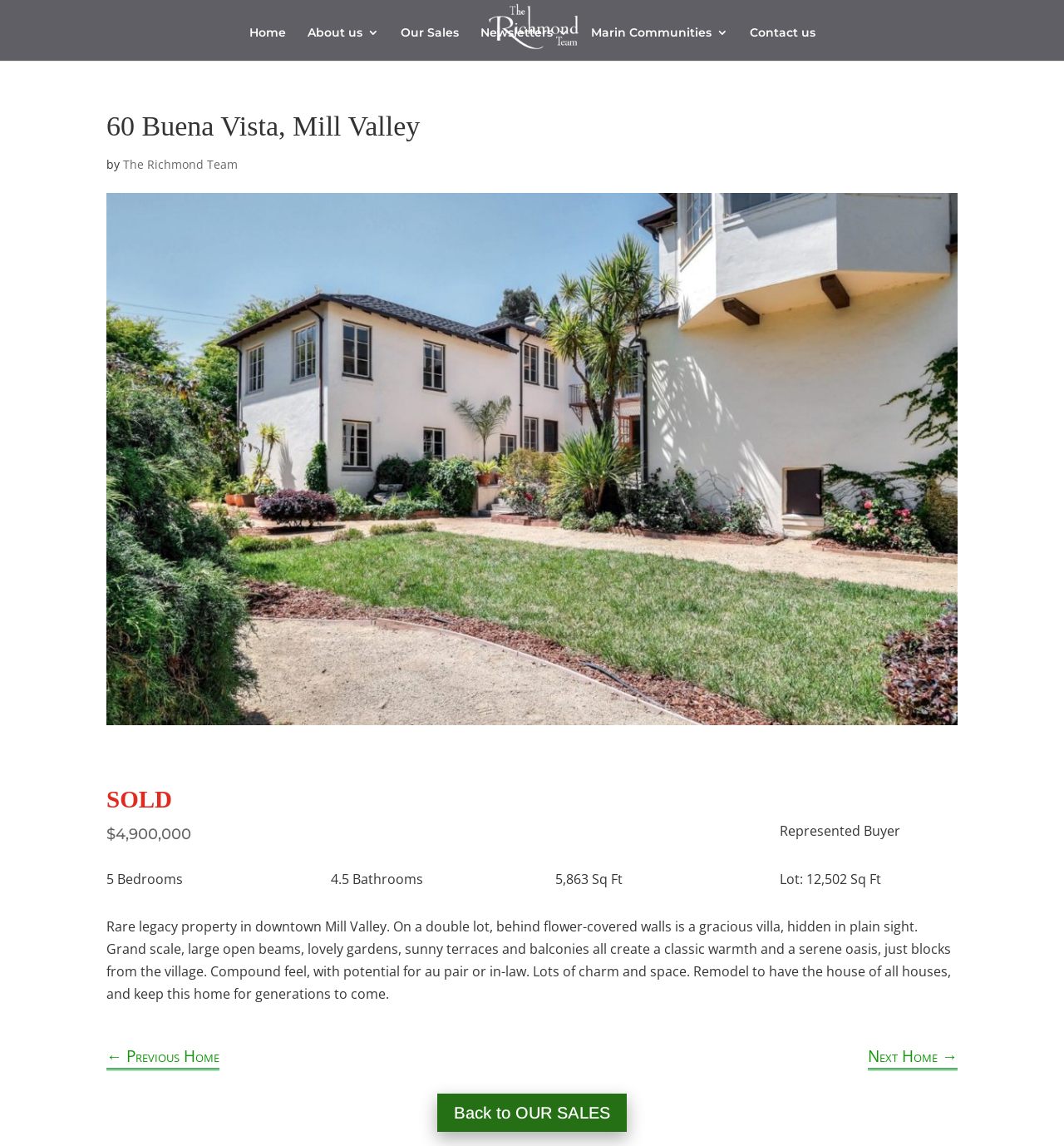Identify and provide the main heading of the webpage.

60 Buena Vista, Mill Valley